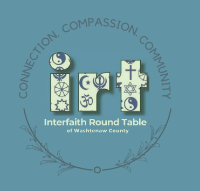Look at the image and answer the question in detail:
What is the motto of the Interfaith Round Table?

The motto of the Interfaith Round Table is 'Connection. Compassion. Community.', which is written above the logo and reflects the organization's mission to foster understanding and collaboration among various faith traditions.